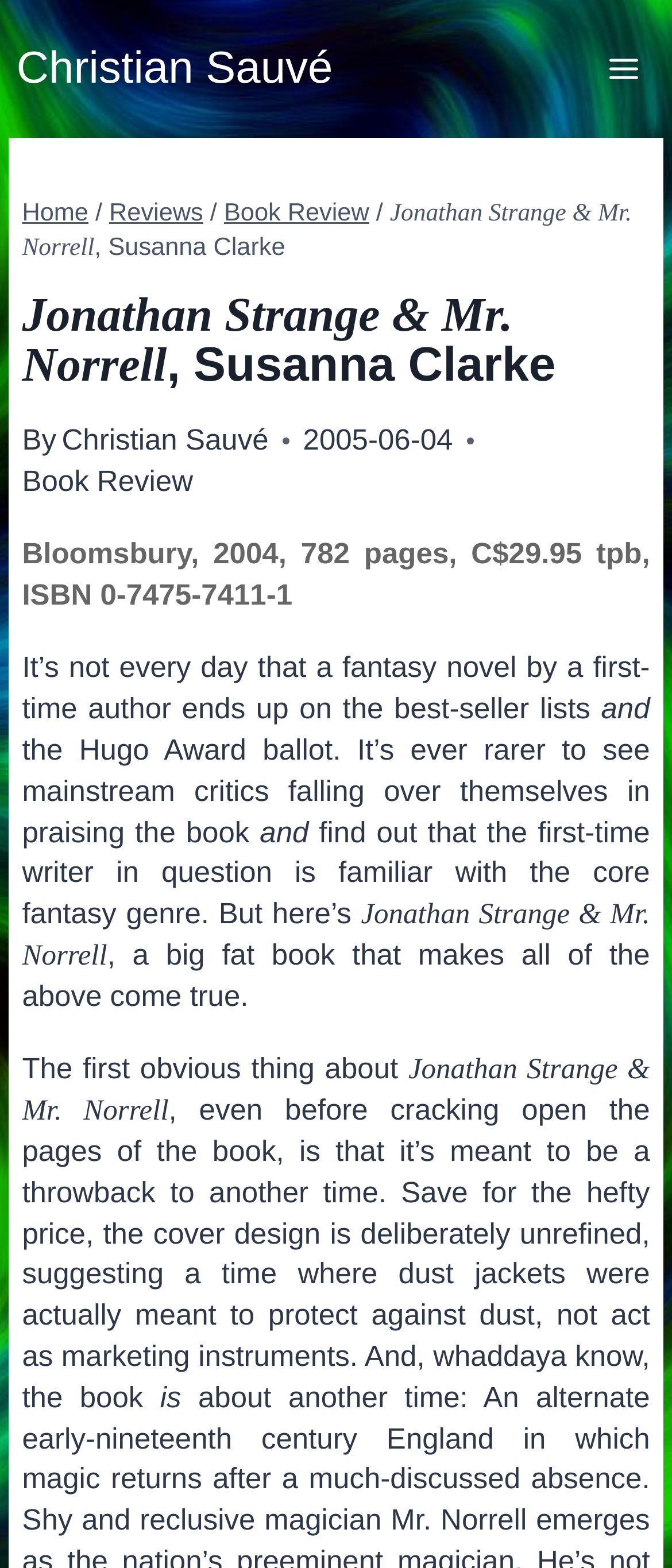Given the element description Reviews, specify the bounding box coordinates of the corresponding UI element in the format (top-left x, top-left y, bottom-right x, bottom-right y). All values must be between 0 and 1.

[0.162, 0.127, 0.302, 0.145]